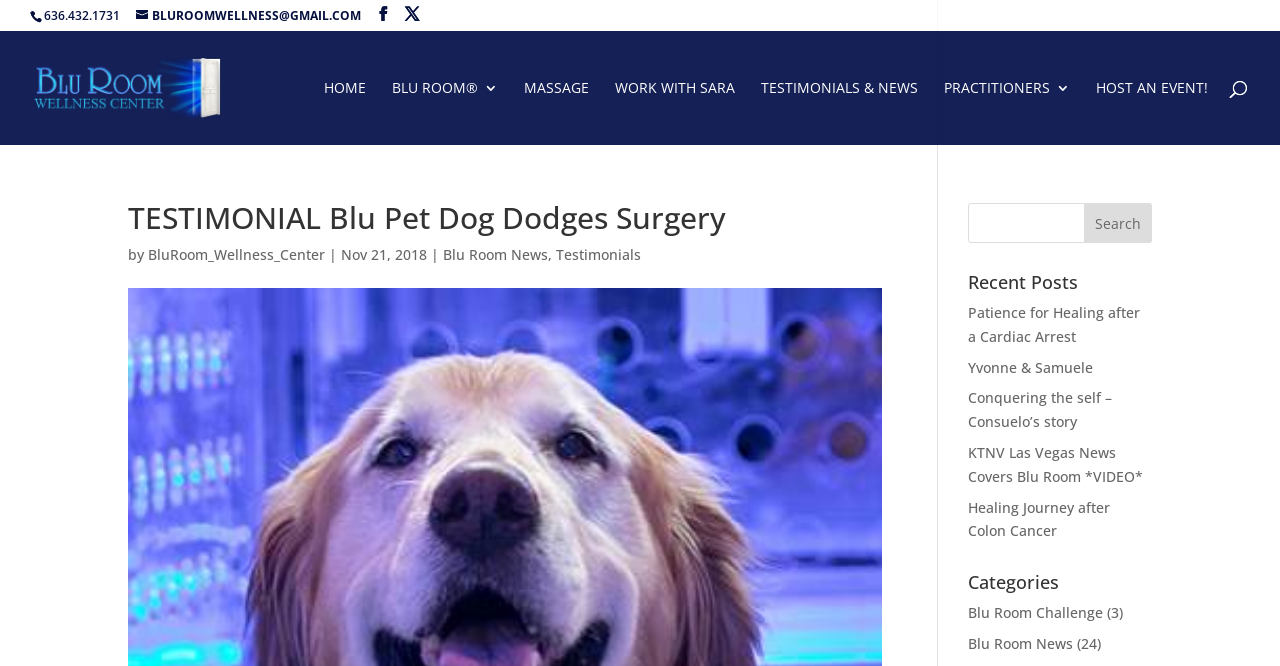Locate the bounding box of the UI element described by: "Blu Room News" in the given webpage screenshot.

[0.346, 0.368, 0.428, 0.396]